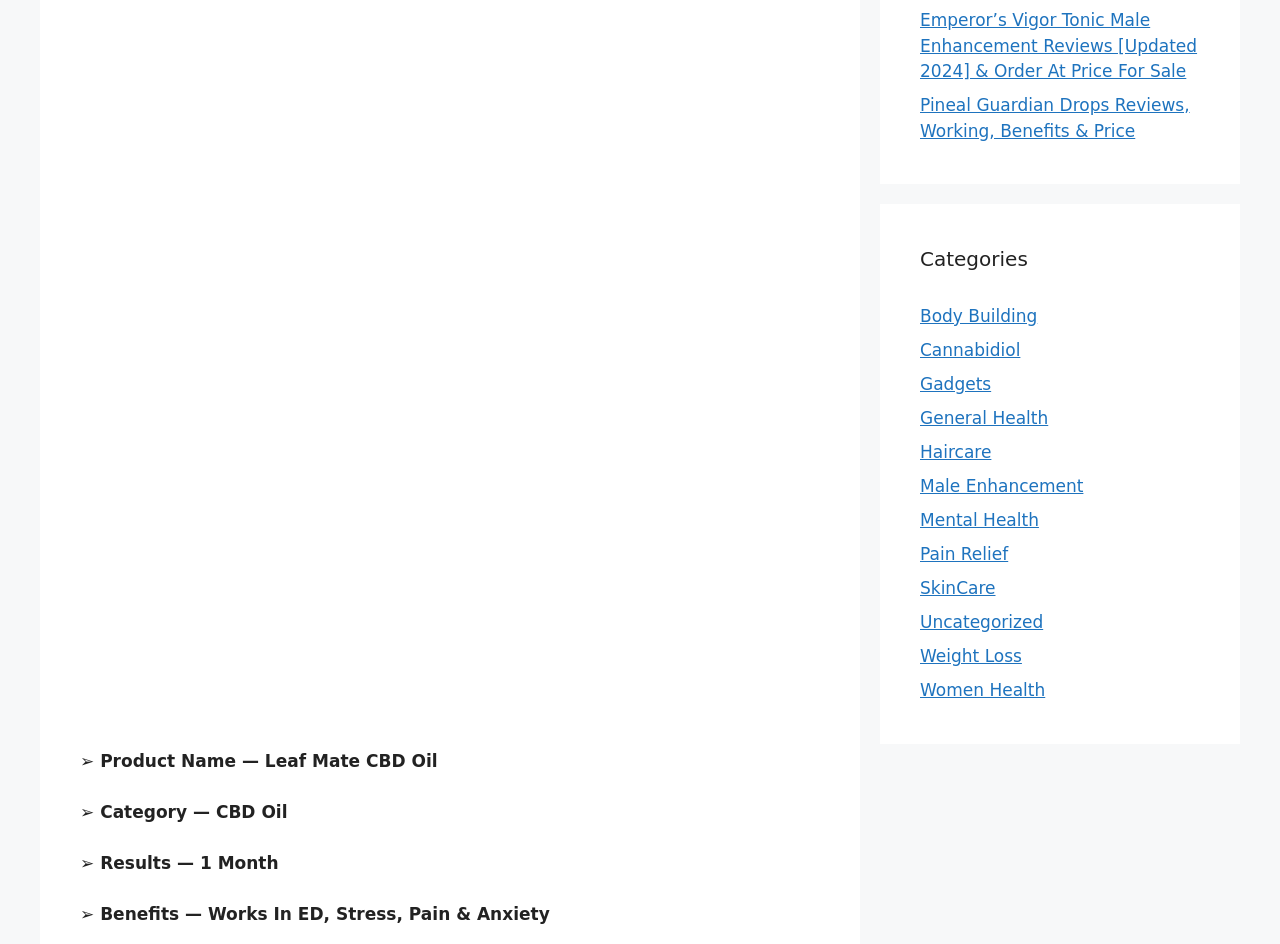Identify the bounding box coordinates for the UI element described as follows: "General Health". Ensure the coordinates are four float numbers between 0 and 1, formatted as [left, top, right, bottom].

[0.719, 0.432, 0.819, 0.453]